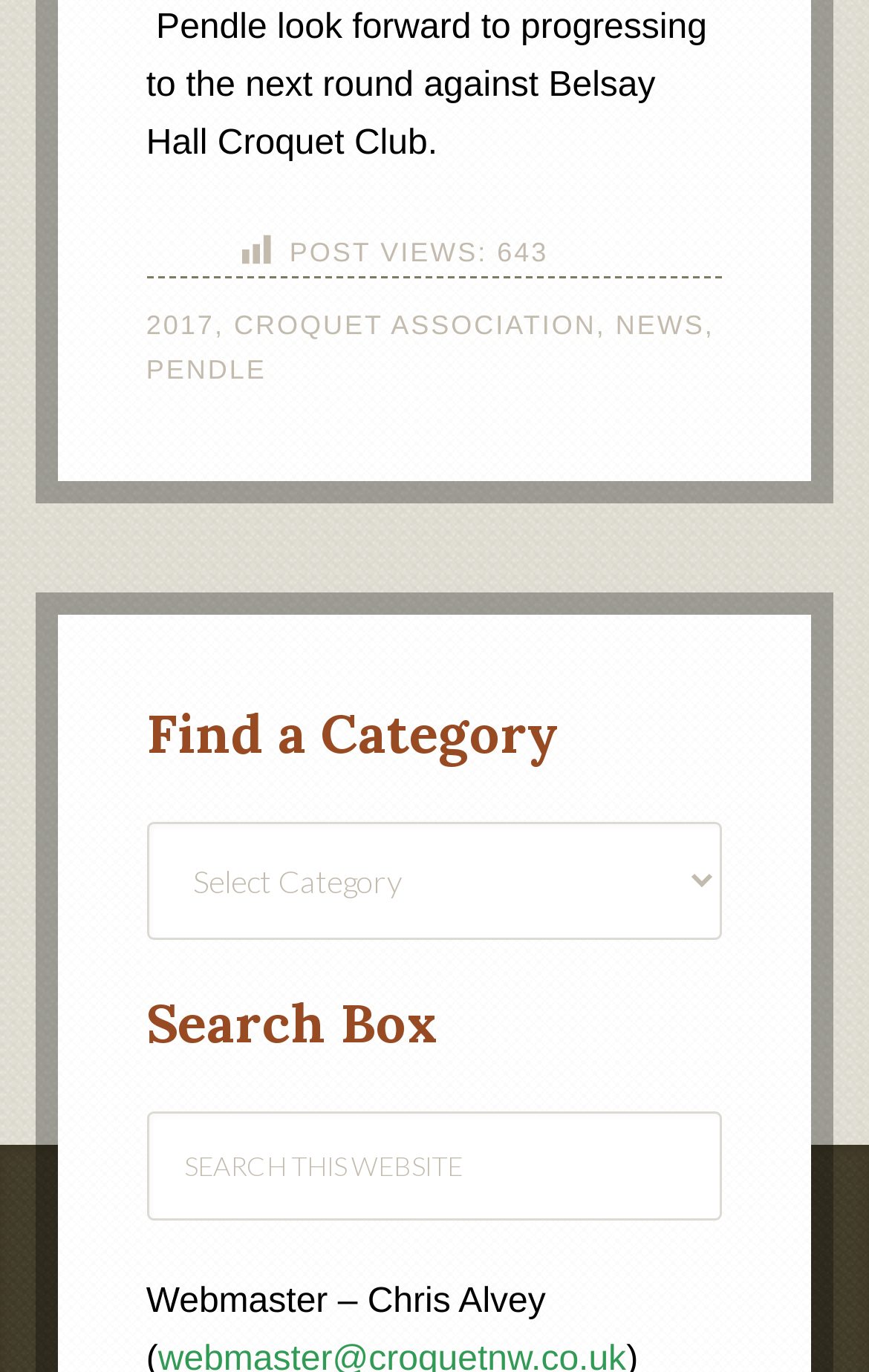Answer the following in one word or a short phrase: 
What is the category search option?

Find a Category